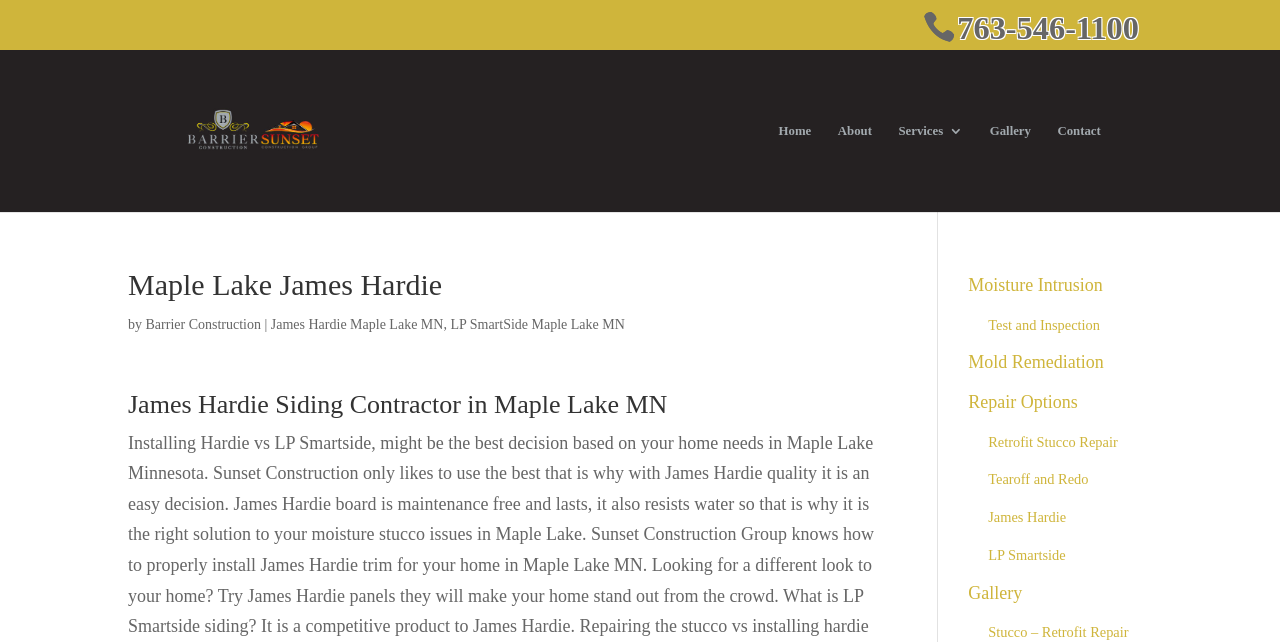Find the bounding box coordinates of the element I should click to carry out the following instruction: "View the gallery".

[0.773, 0.194, 0.805, 0.331]